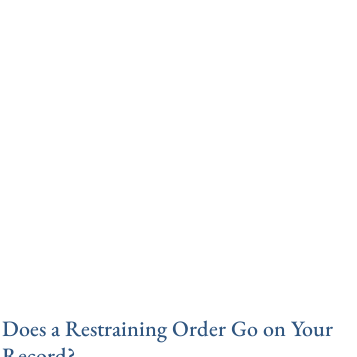What is the purpose of the image in the article?
From the image, provide a succinct answer in one word or a short phrase.

To illustrate a court setting